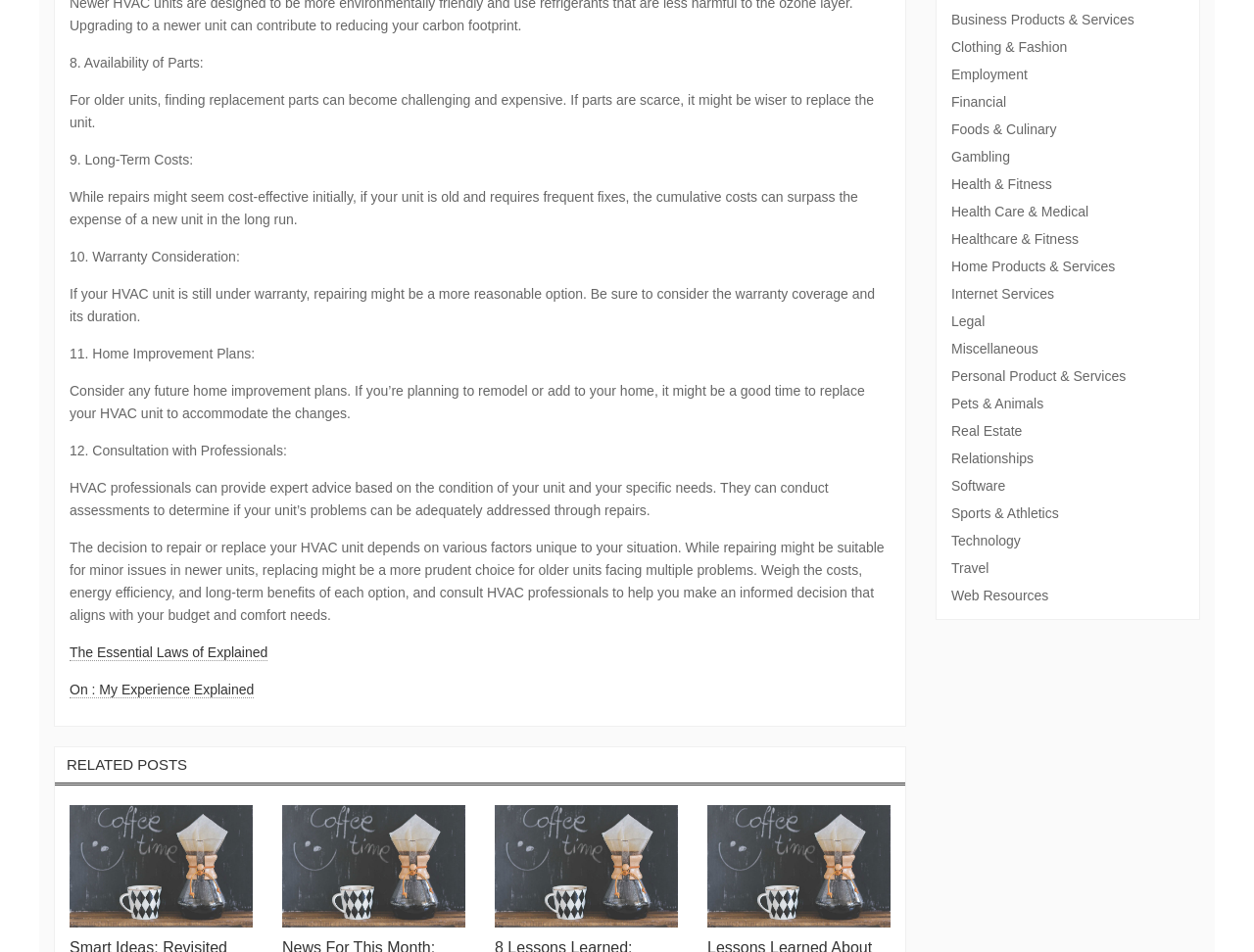What is the section title above the list of links?
Refer to the screenshot and deliver a thorough answer to the question presented.

The section title above the list of links is 'RELATED POSTS', which suggests that the links provided are related to the topic of HVAC unit repair or replacement.